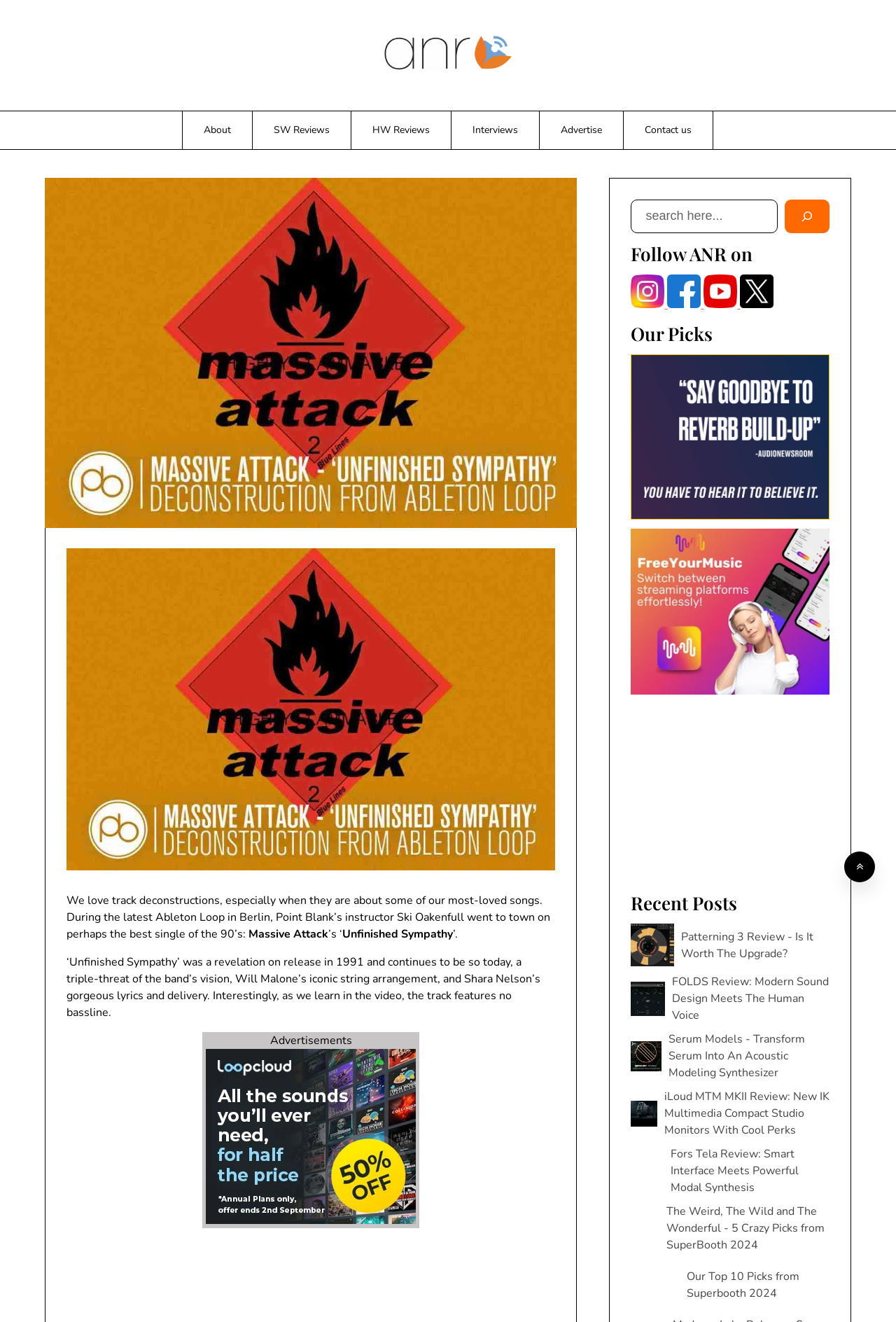Find the bounding box coordinates for the element described here: "Contact us".

[0.696, 0.084, 0.795, 0.113]